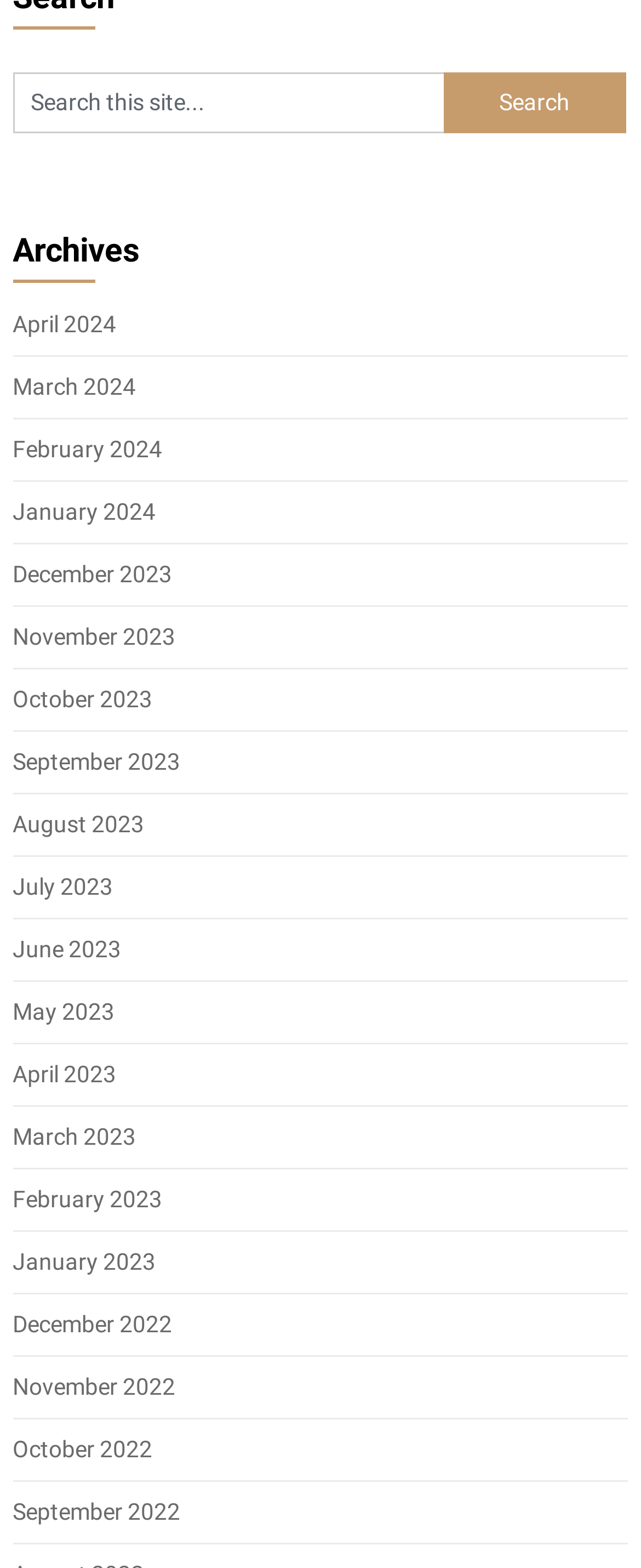What is the function of the 'Search' button?
Using the details from the image, give an elaborate explanation to answer the question.

The 'Search' button is located next to the textbox, and its purpose is to submit the search query entered in the textbox. When clicked, it will likely perform a search on the website using the input query.